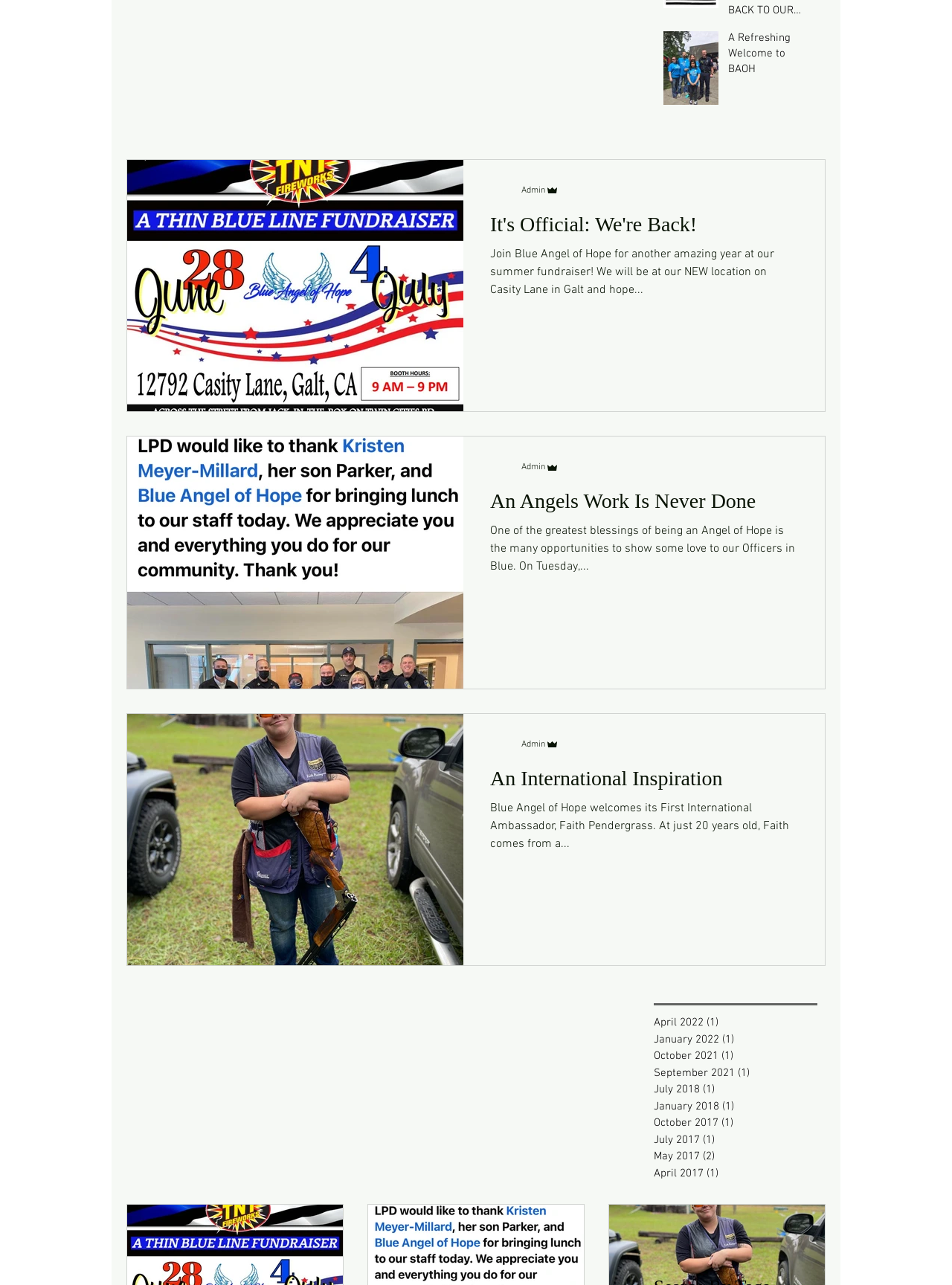What is the title of the first post?
Please answer the question with a single word or phrase, referencing the image.

It's Official: We're Back!